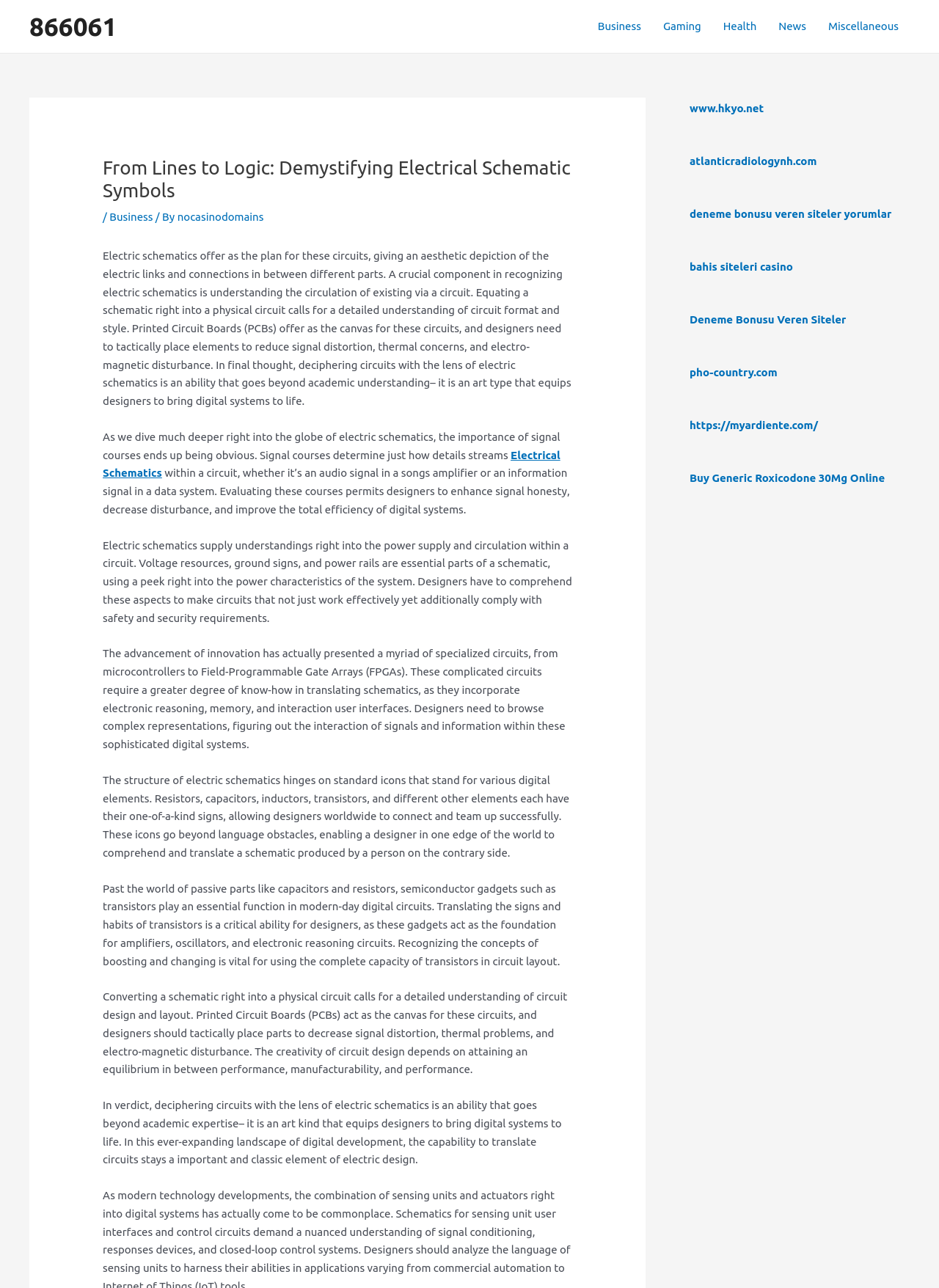What is the purpose of a schematic in electrical circuits?
Identify the answer in the screenshot and reply with a single word or phrase.

To provide a visual representation